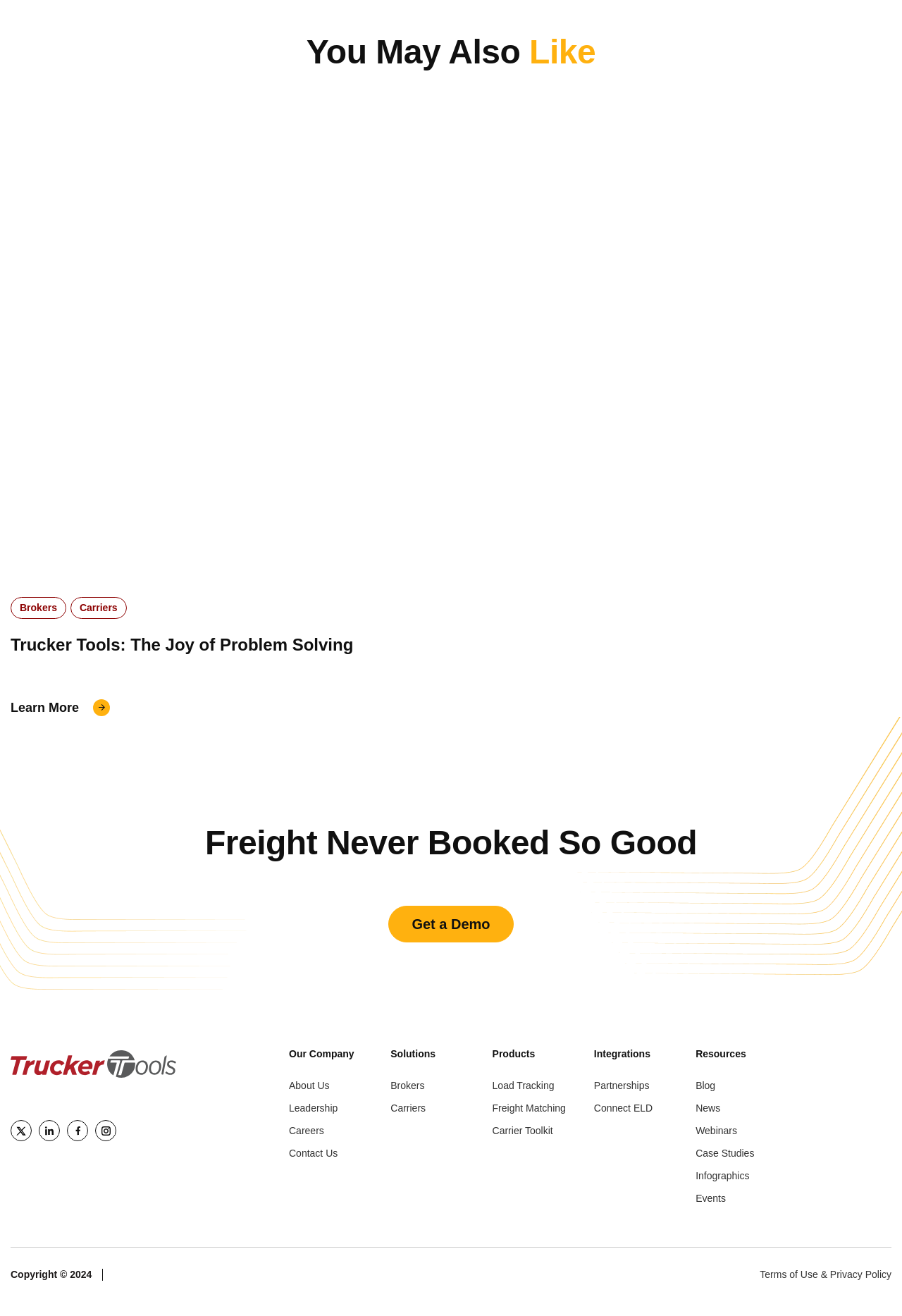Please specify the bounding box coordinates of the clickable section necessary to execute the following command: "Explore 'Solutions' for brokers".

[0.433, 0.82, 0.471, 0.829]